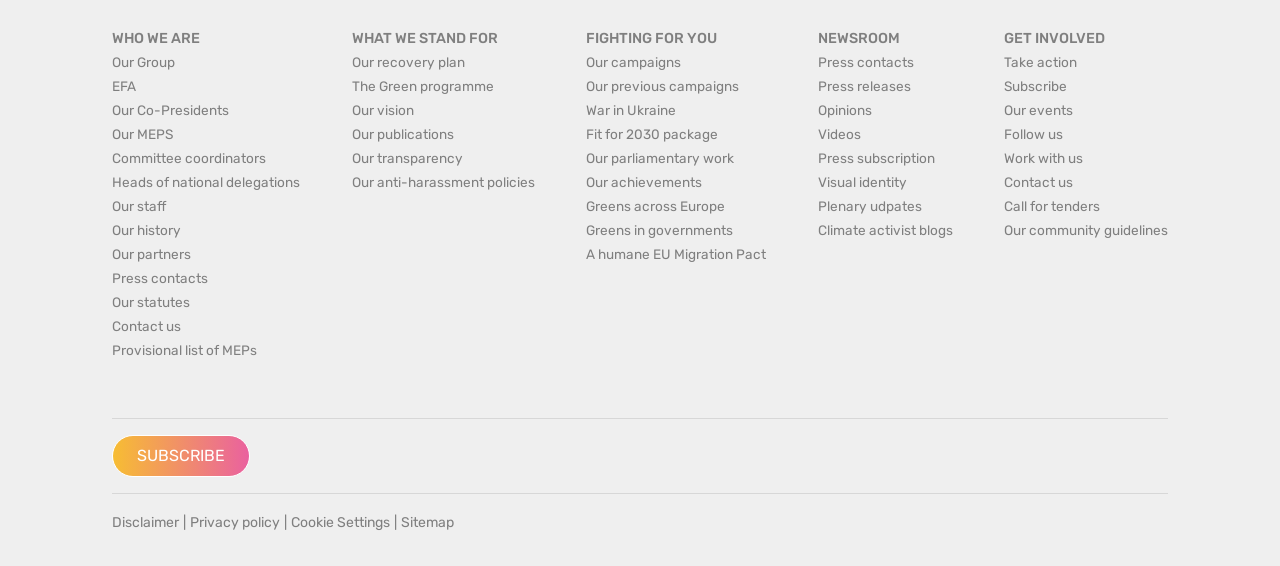Is there a way to subscribe to the webpage's content?
Craft a detailed and extensive response to the question.

I found a 'SUBSCRIBE' button on the webpage, which suggests that users can subscribe to the webpage's content. Additionally, there is a link 'Subscribe' under the 'GET INVOLVED' section, further supporting the idea that subscription is possible.